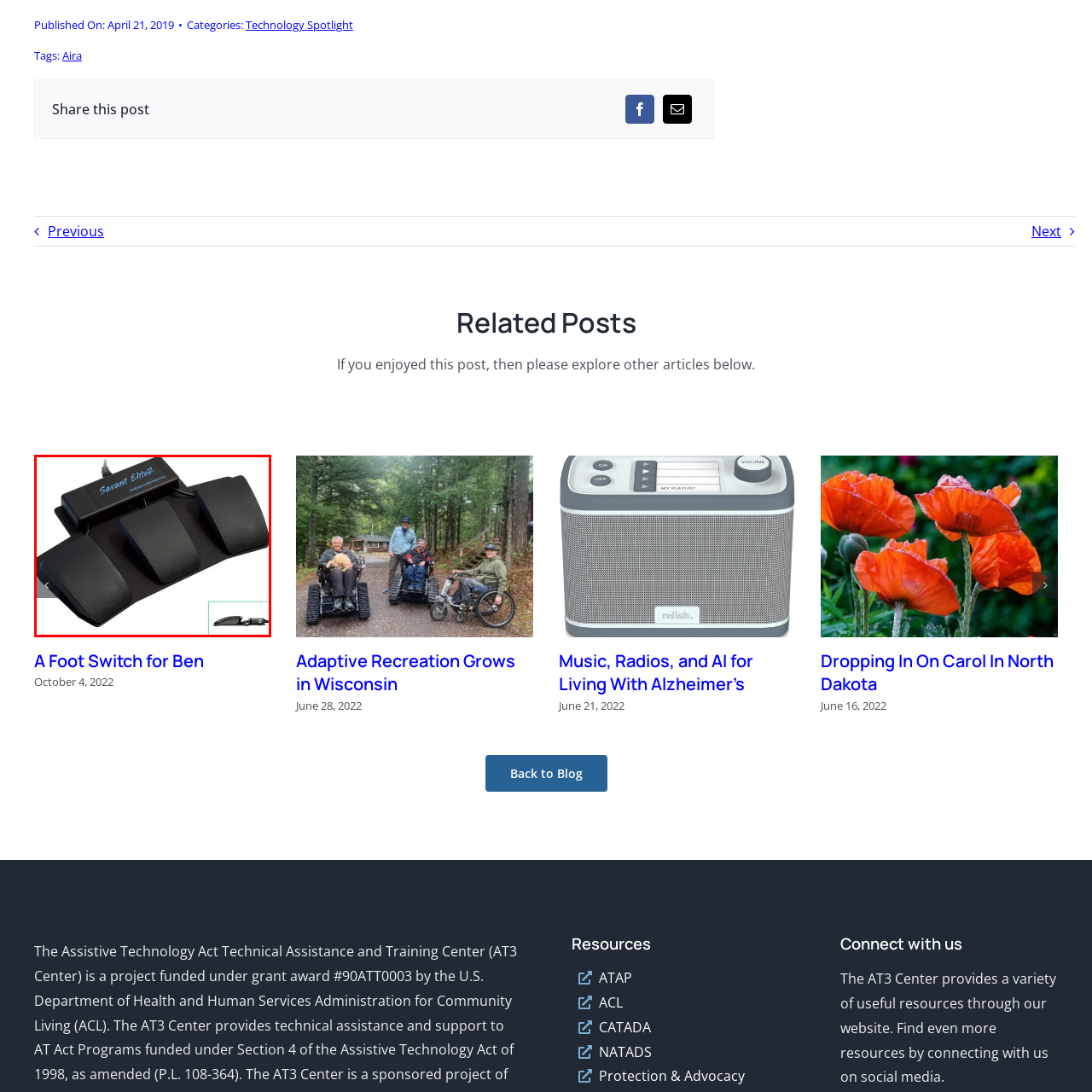Check the image inside the red boundary and briefly answer: How does the Savant Elite2 connect to a workspace?

Via a cable